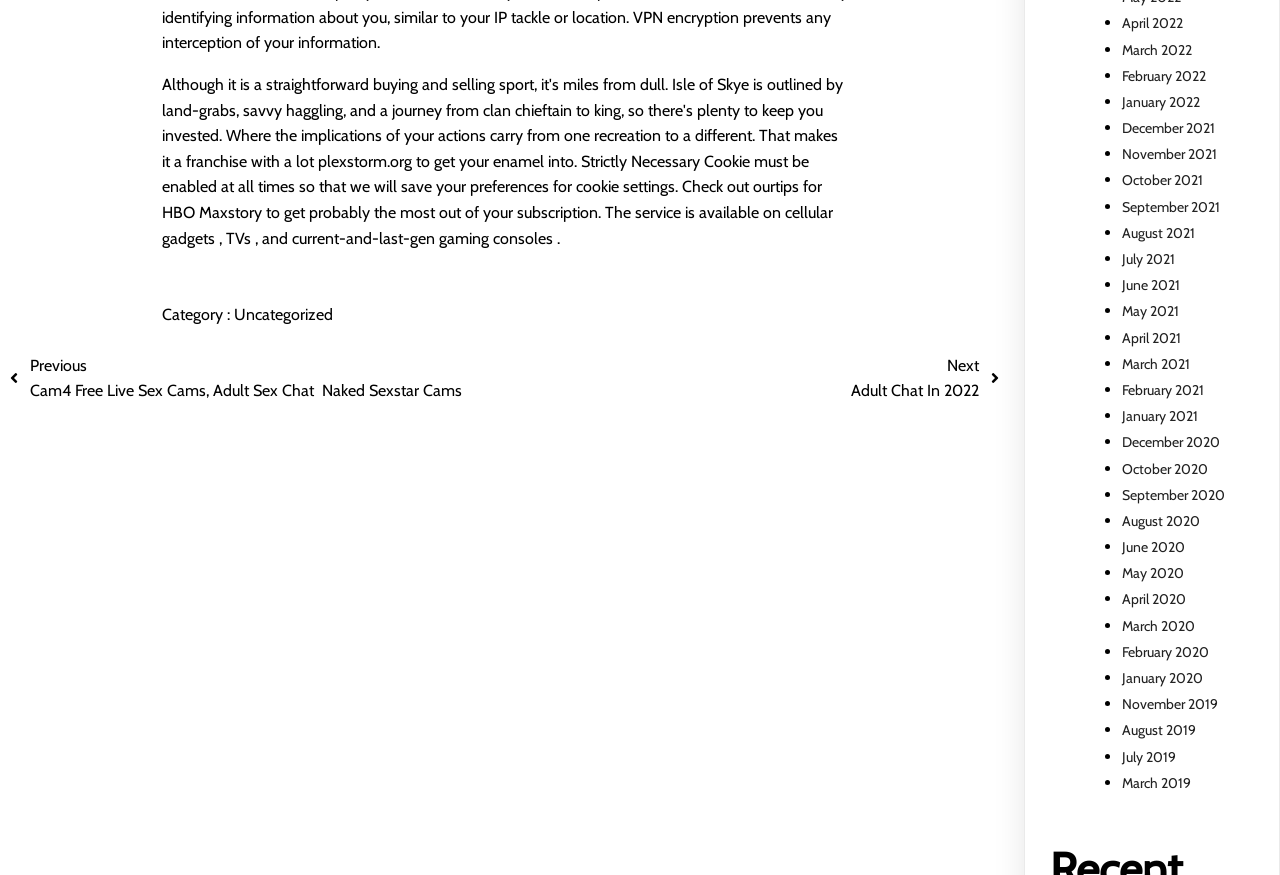Find the bounding box coordinates of the element to click in order to complete the given instruction: "View the 'plexstorm.org' website."

[0.248, 0.174, 0.322, 0.195]